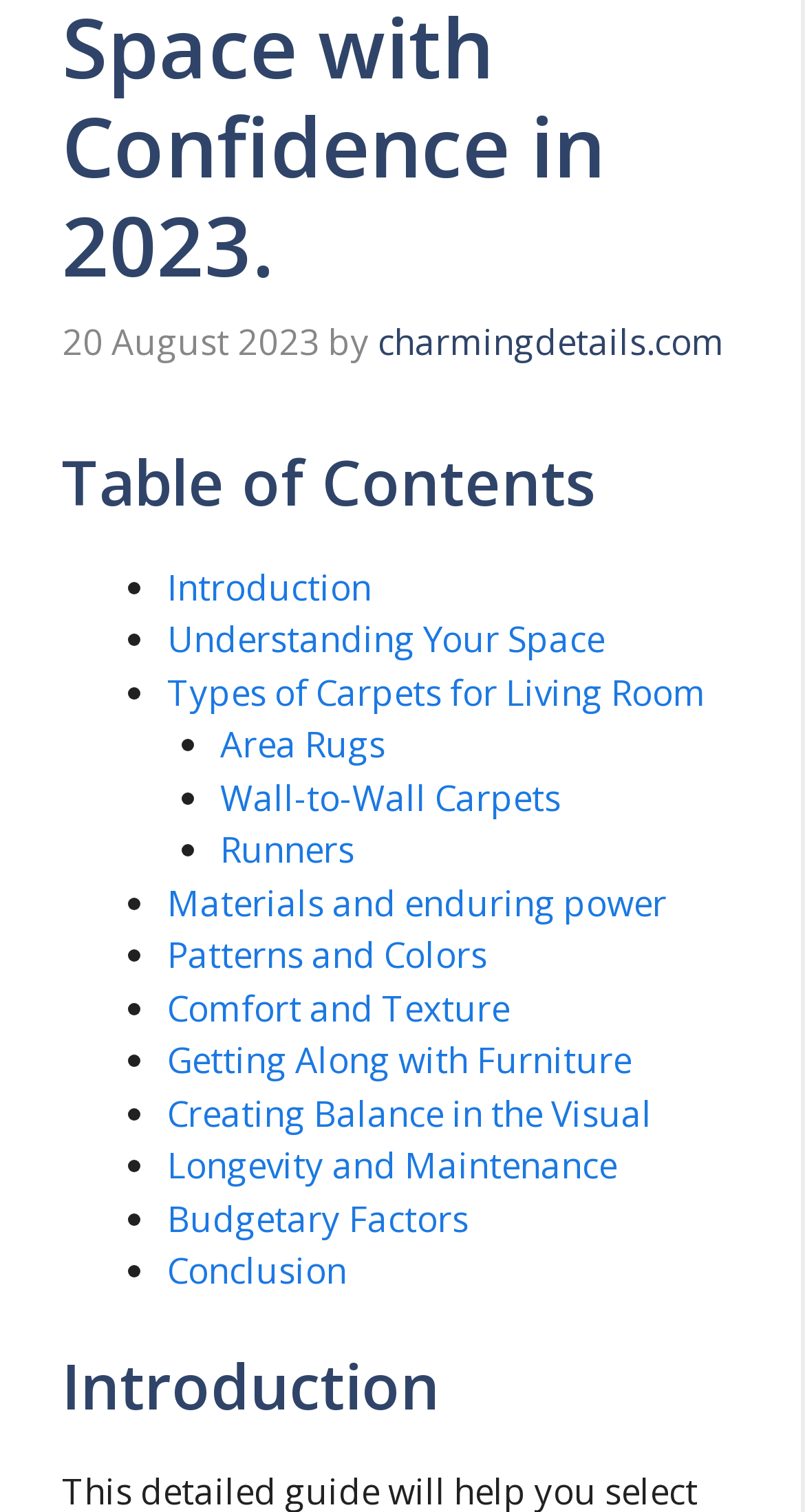Identify the bounding box coordinates for the element that needs to be clicked to fulfill this instruction: "visit 'charmingdetails.com'". Provide the coordinates in the format of four float numbers between 0 and 1: [left, top, right, bottom].

[0.469, 0.21, 0.9, 0.242]